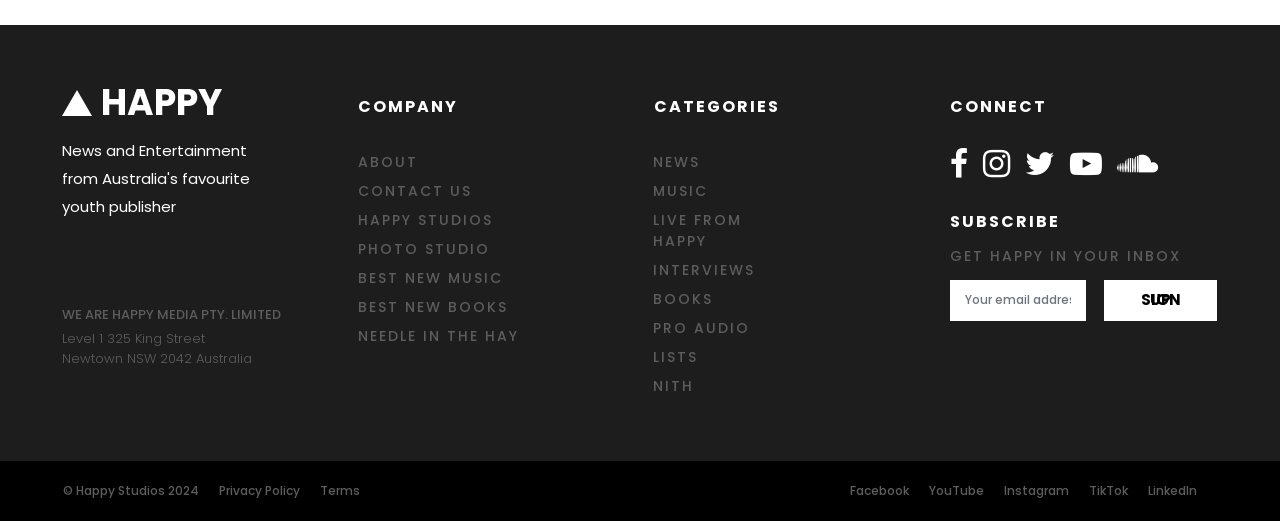Specify the bounding box coordinates (top-left x, top-left y, bottom-right x, bottom-right y) of the UI element in the screenshot that matches this description: Live from Happy

[0.51, 0.396, 0.604, 0.492]